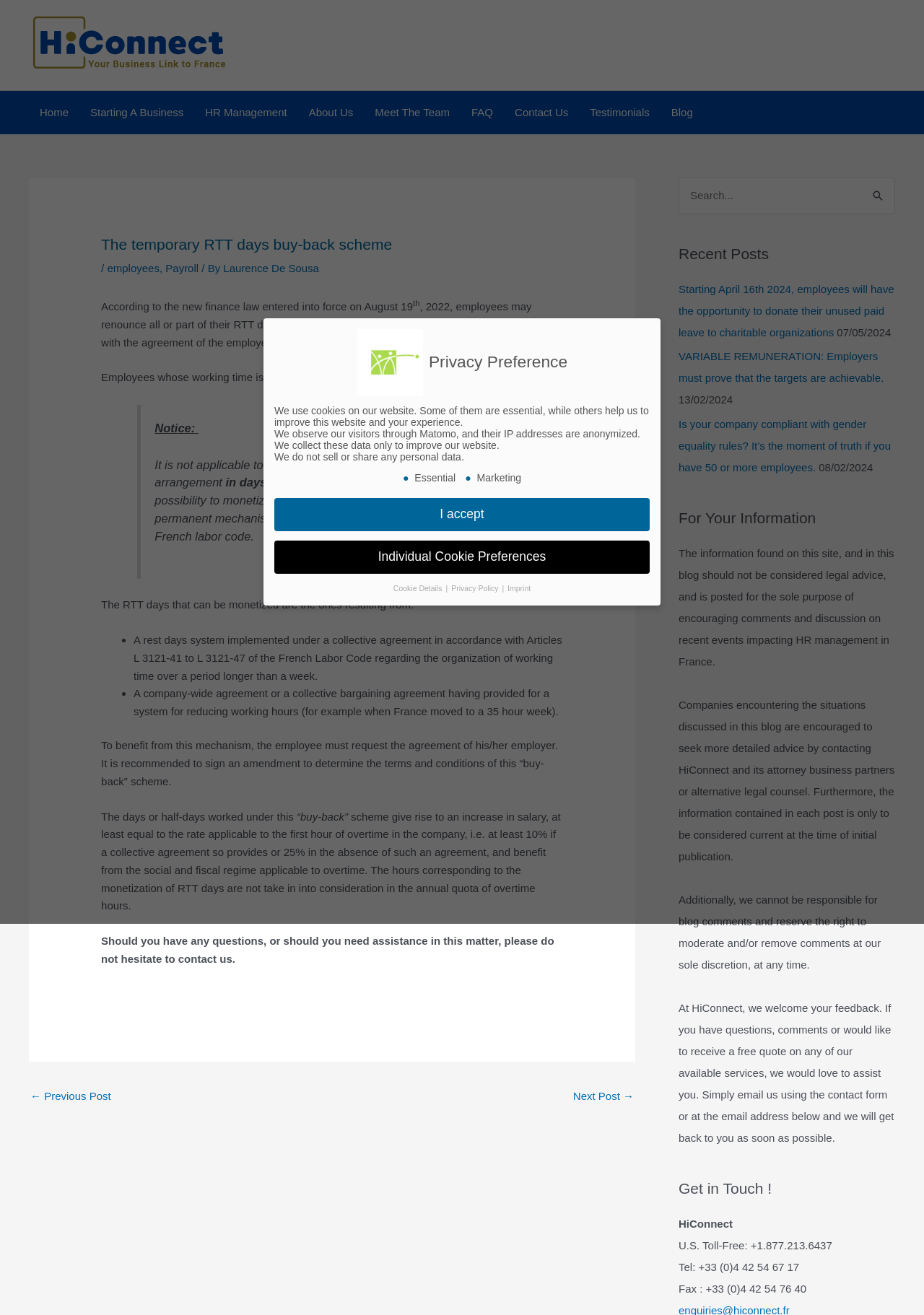Provide a single word or phrase to answer the given question: 
What is the name of the company providing HR management services?

HiConnect